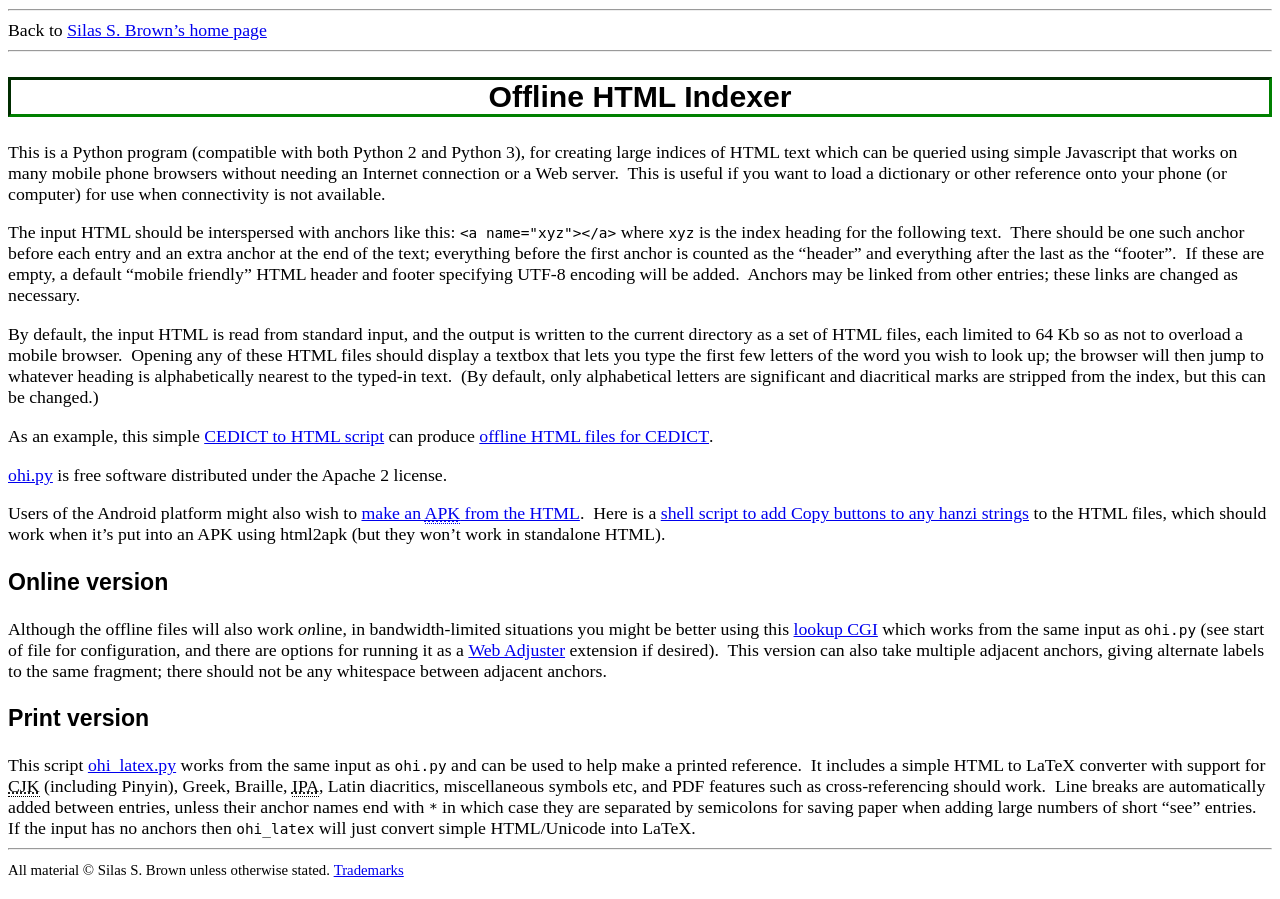What is the purpose of the ohi_latex.py script?
Based on the image, answer the question with a single word or brief phrase.

Helping make a printed reference